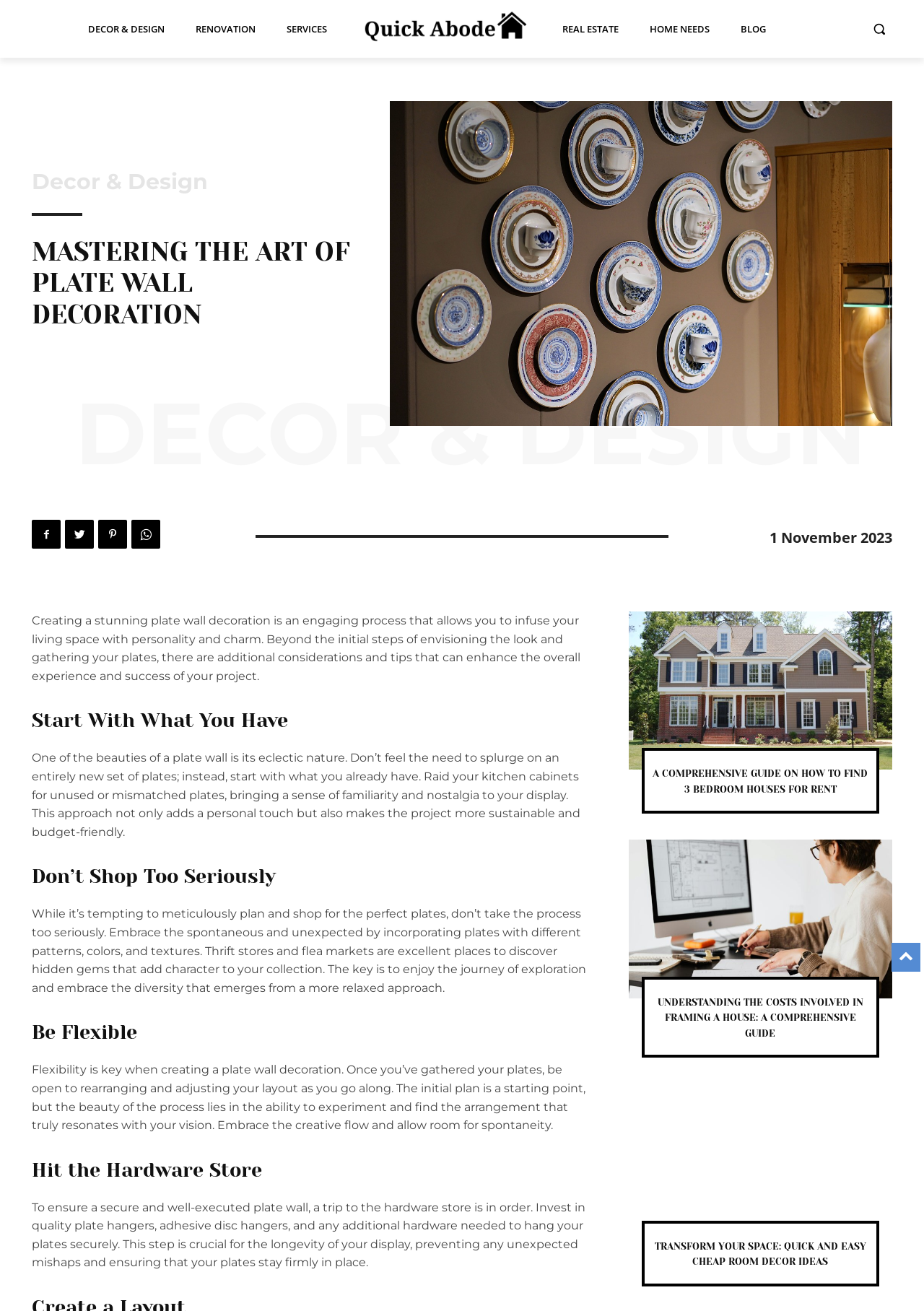What is the format of the article?
Using the details shown in the screenshot, provide a comprehensive answer to the question.

The article is structured as a step-by-step guide, with headings and paragraphs that break down the process of creating a plate wall decoration into manageable and easy-to-follow steps.